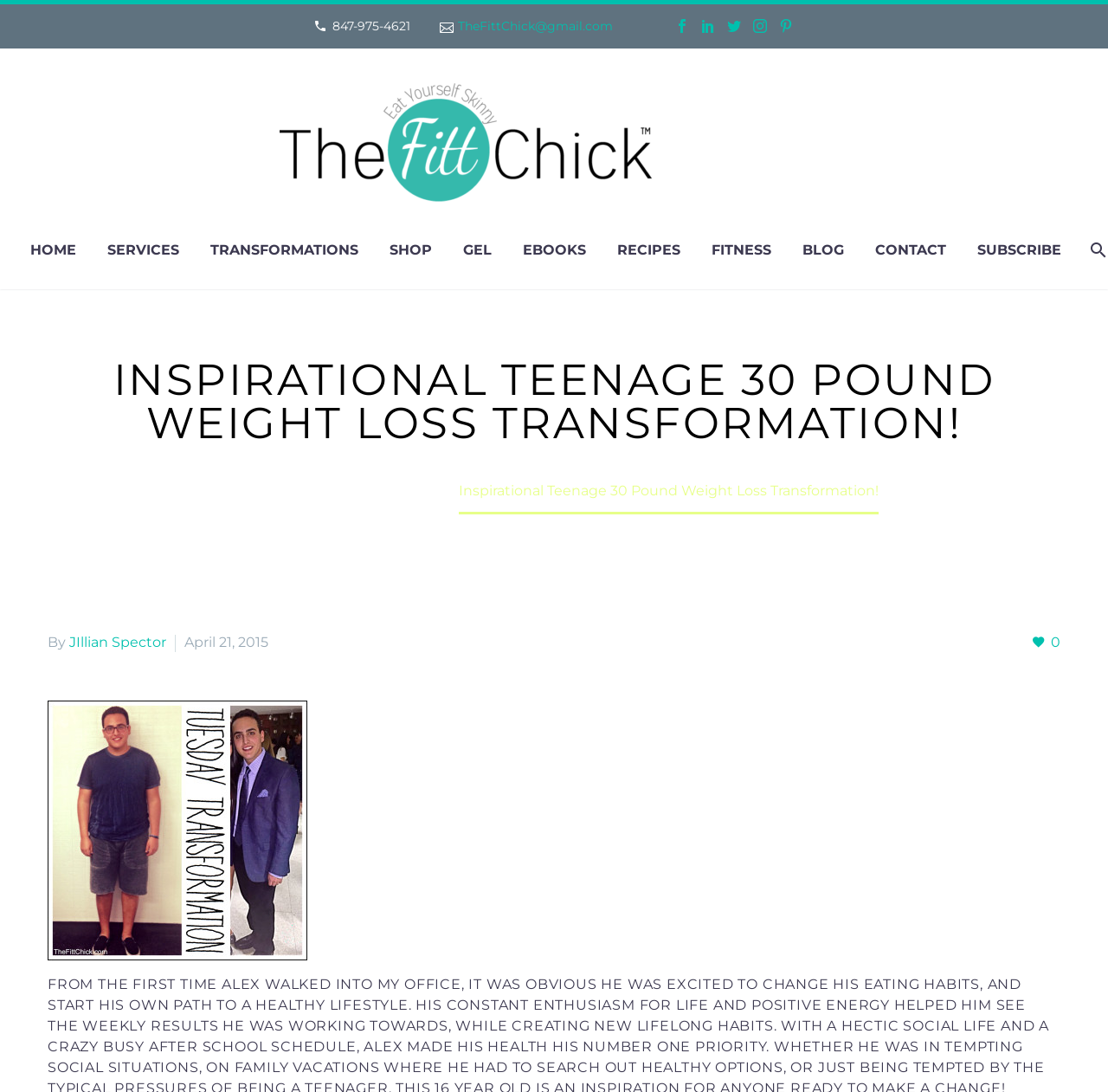Determine the coordinates of the bounding box for the clickable area needed to execute this instruction: "Send an email to TheFittChick".

[0.413, 0.017, 0.553, 0.031]